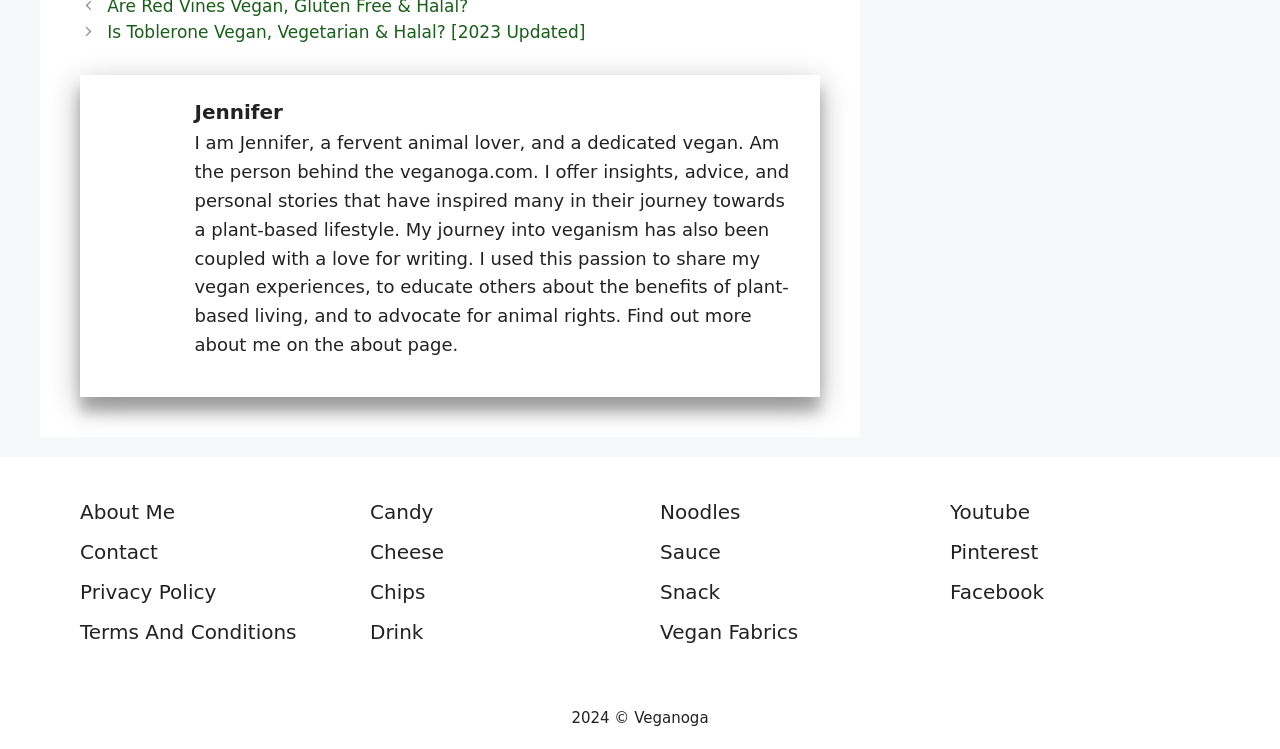Please identify the bounding box coordinates of the clickable area that will fulfill the following instruction: "visit youtube channel". The coordinates should be in the format of four float numbers between 0 and 1, i.e., [left, top, right, bottom].

[0.742, 0.667, 0.805, 0.699]